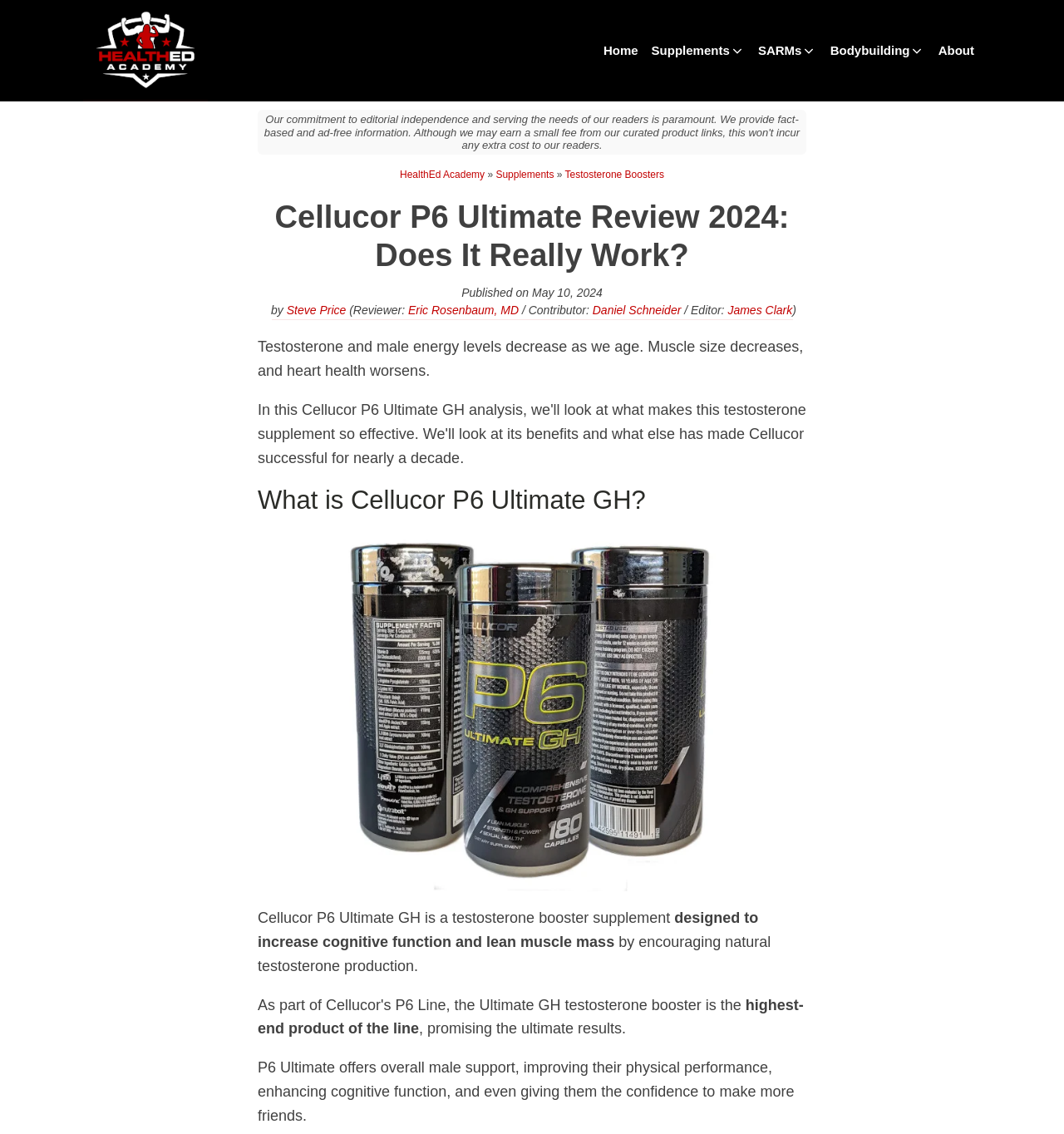Please identify the bounding box coordinates of the region to click in order to complete the given instruction: "Click the HealthEd Academy Logo Small link". The coordinates should be four float numbers between 0 and 1, i.e., [left, top, right, bottom].

[0.078, 0.0, 0.195, 0.089]